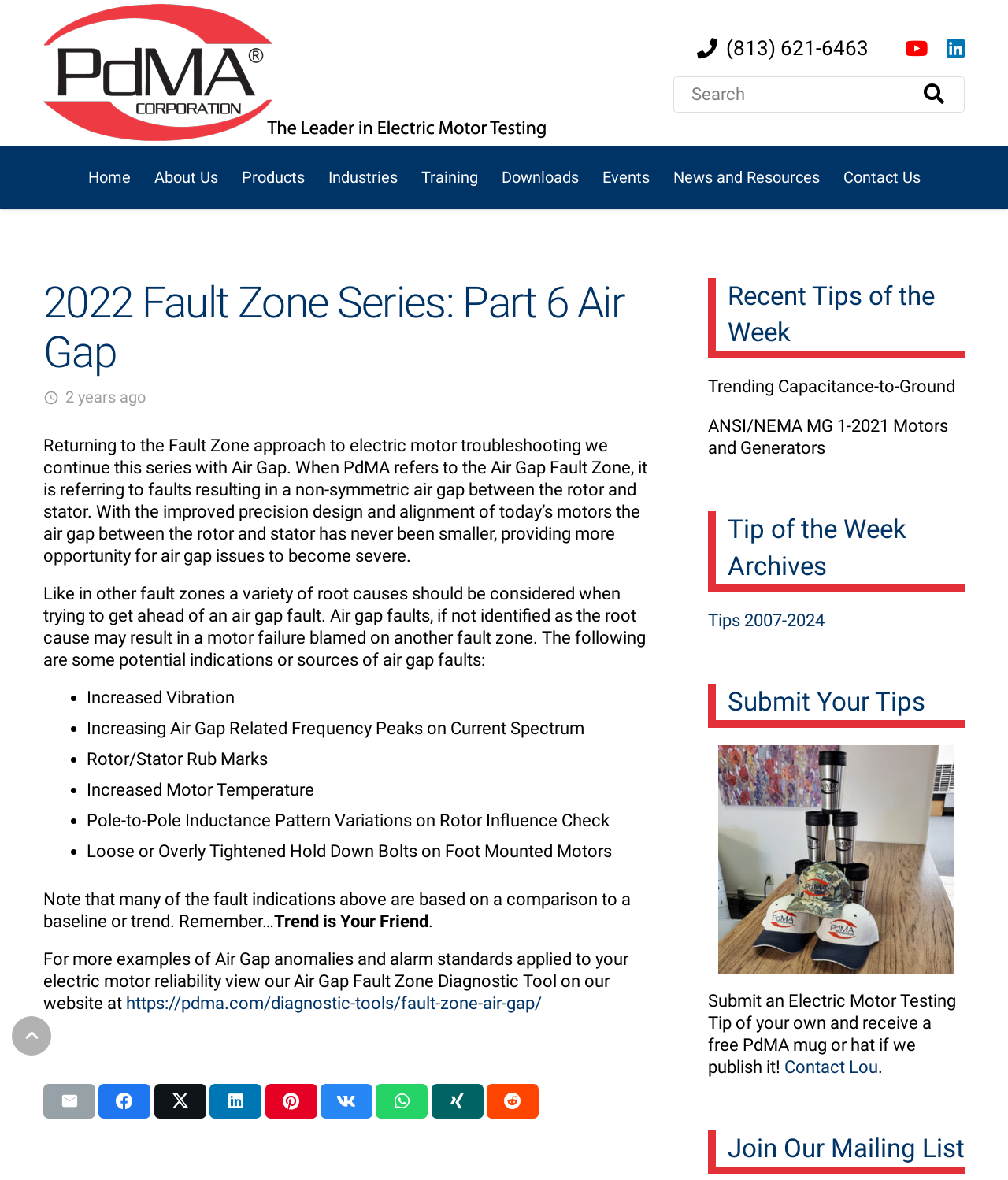Can you identify the bounding box coordinates of the clickable region needed to carry out this instruction: 'Submit an Electric Motor Testing Tip'? The coordinates should be four float numbers within the range of 0 to 1, stated as [left, top, right, bottom].

[0.702, 0.84, 0.948, 0.913]